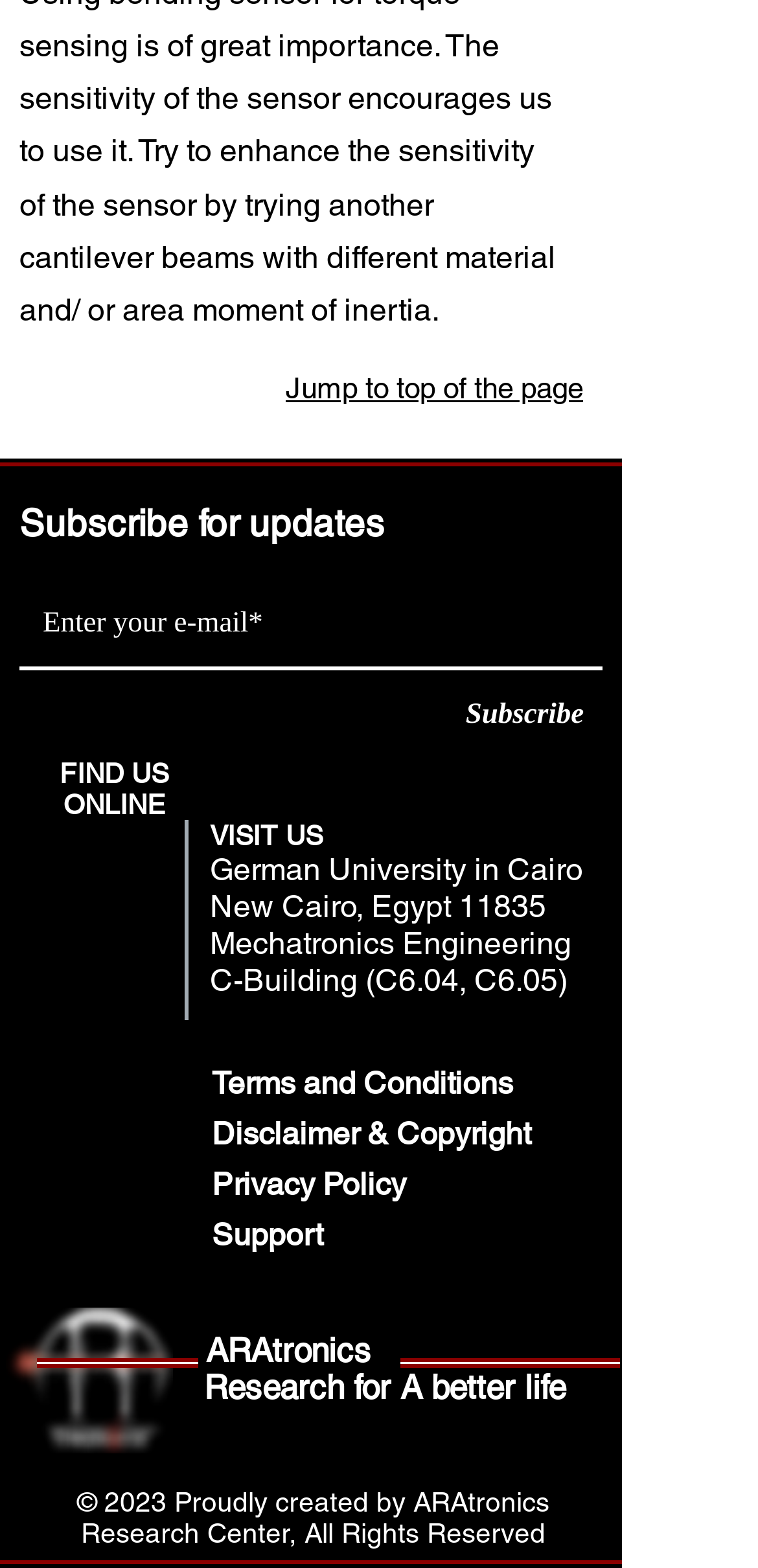Given the description of the UI element: "Privacy Policy", predict the bounding box coordinates in the form of [left, top, right, bottom], with each value being a float between 0 and 1.

[0.277, 0.742, 0.528, 0.77]